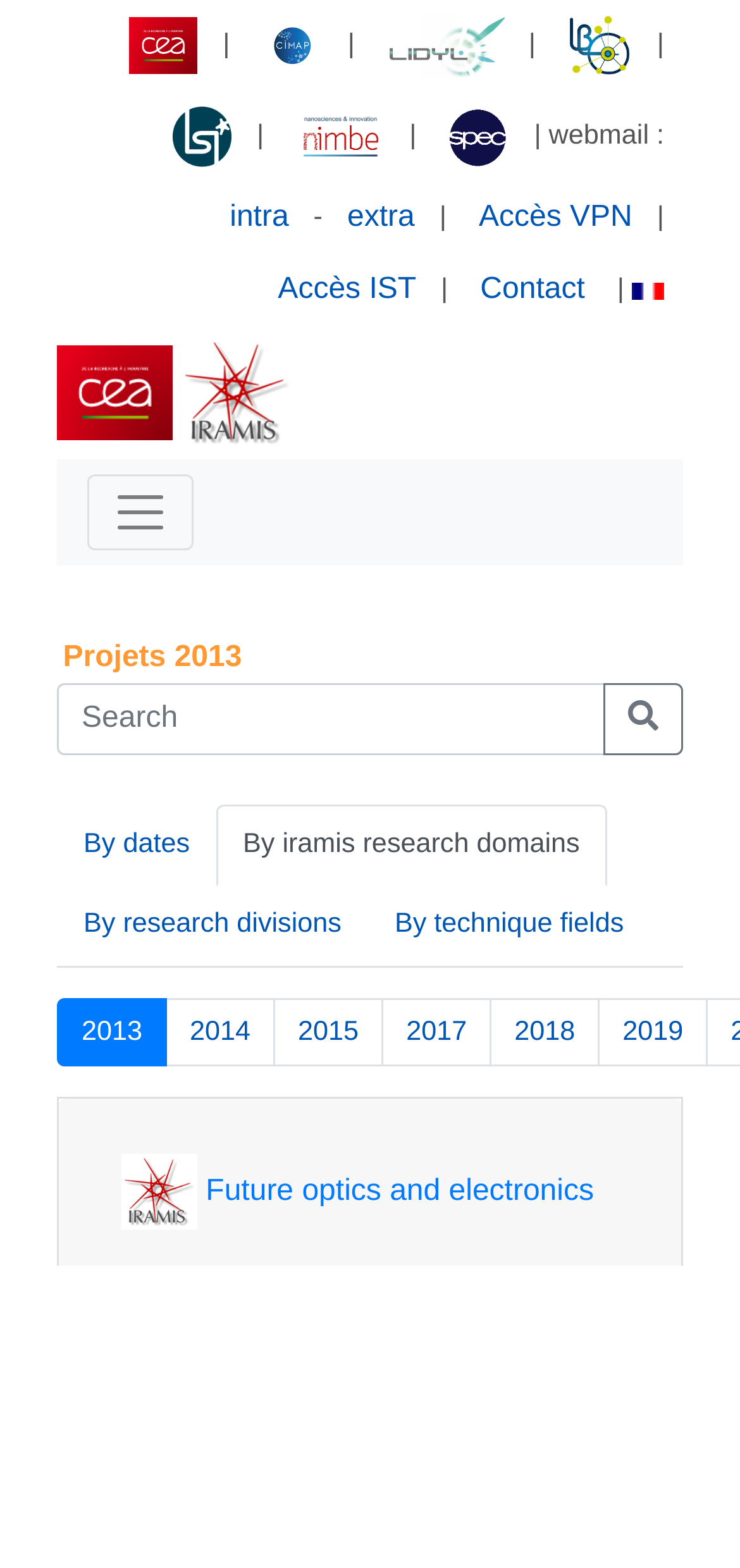Identify the bounding box coordinates of the section to be clicked to complete the task described by the following instruction: "go to the 2013 page". The coordinates should be four float numbers between 0 and 1, formatted as [left, top, right, bottom].

[0.077, 0.636, 0.226, 0.68]